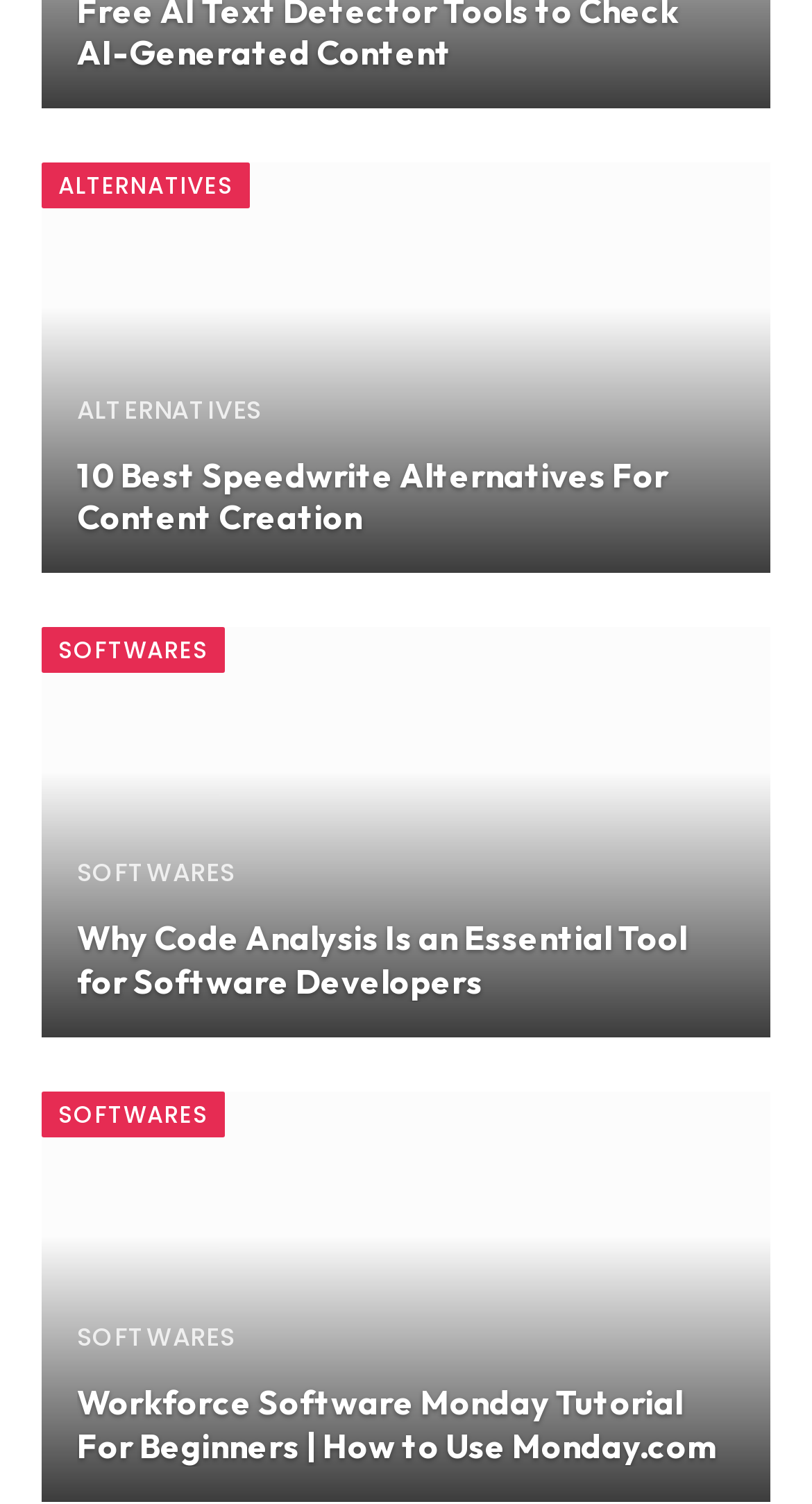Pinpoint the bounding box coordinates of the area that must be clicked to complete this instruction: "View the article about Circum-Aural Headphones".

[0.051, 0.625, 0.497, 0.902]